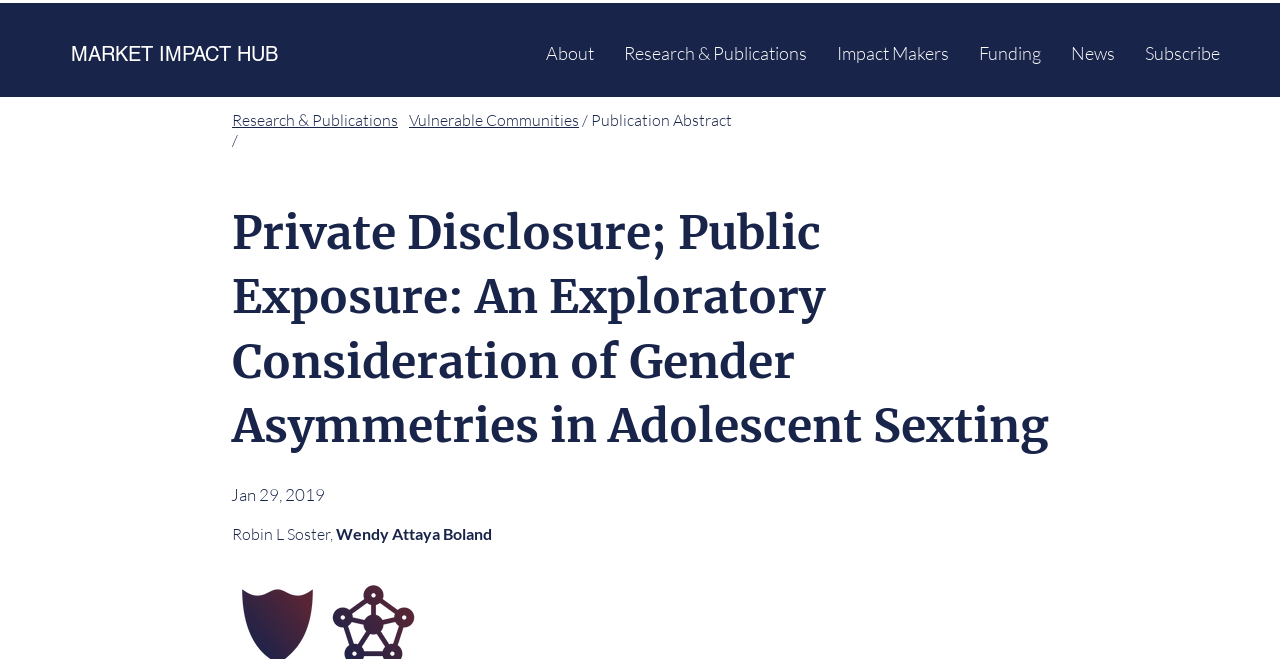Find the bounding box coordinates for the HTML element described in this sentence: "Impact Makers". Provide the coordinates as four float numbers between 0 and 1, in the format [left, top, right, bottom].

[0.642, 0.042, 0.753, 0.118]